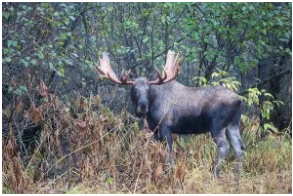What is the primary food source of the moose?
Please provide a comprehensive answer based on the contents of the image.

According to the caption, the moose is a herbivorous creature that feeds on a diet rich in vegetation, which is abundant in its natural habitat of forests and marshy areas.